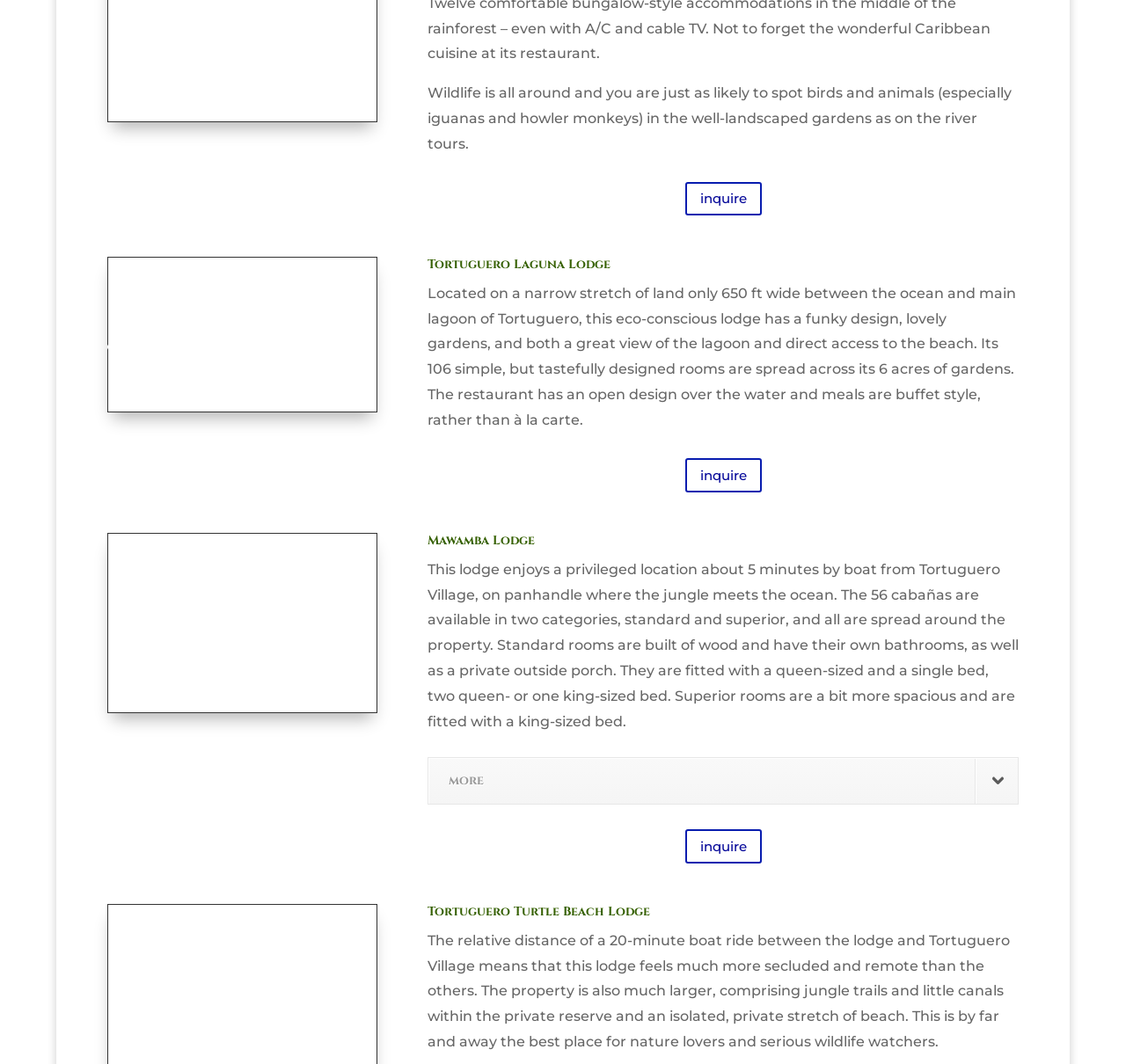What is the name of the lodge with a funky design?
Look at the screenshot and respond with one word or a short phrase.

Tortuguero Laguna Lodge